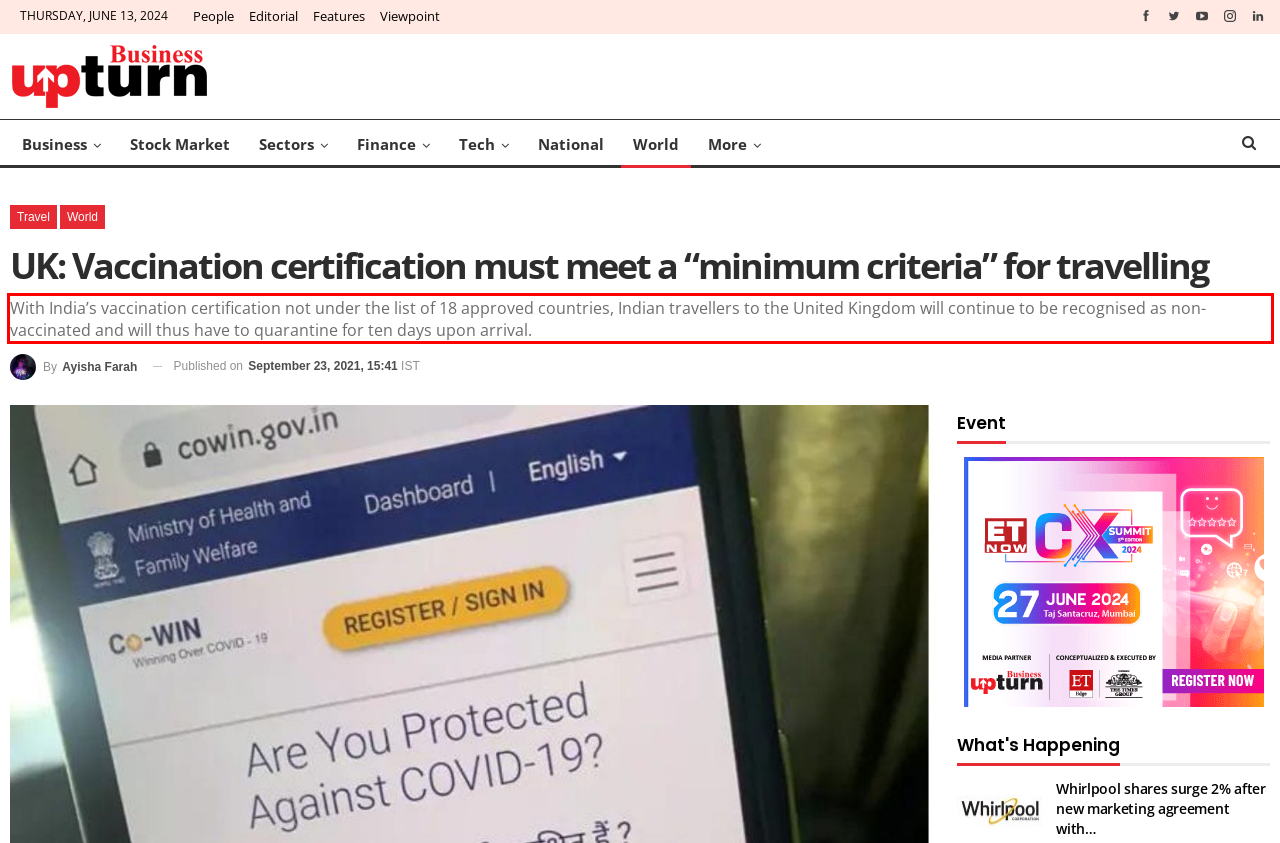Please examine the webpage screenshot and extract the text within the red bounding box using OCR.

With India’s vaccination certification not under the list of 18 approved countries, Indian travellers to the United Kingdom will continue to be recognised as non-vaccinated and will thus have to quarantine for ten days upon arrival.